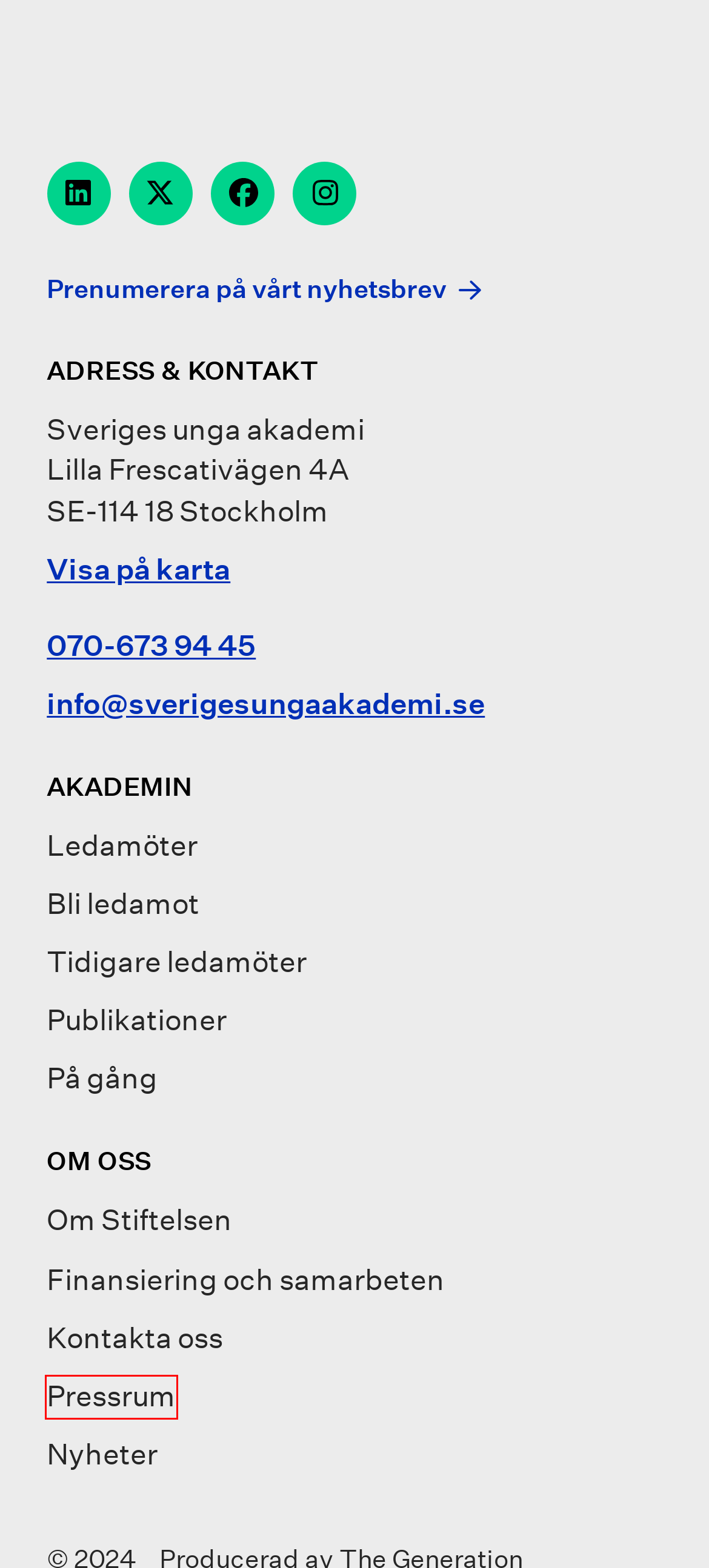You have a screenshot showing a webpage with a red bounding box highlighting an element. Choose the webpage description that best fits the new webpage after clicking the highlighted element. The descriptions are:
A. Publikationer - Sveriges Unga Akademi
B. Sveriges unga akademi – Senaste nyttSenaste nytt - Sveriges Unga Akademi
C. Pressrum Sveriges unga akademi Pressrum - Sveriges Unga Akademi
D. Webbyrå Stockholm - The Generation 2024
E. Stiftelsen för Sveriges unga akademi - Sveriges Unga Akademi
F. Tidigare ledamöter - Sveriges Unga Akademi
G. Ledamöter - Sveriges Unga Akademi
H. På gång - Sveriges Unga Akademi

C